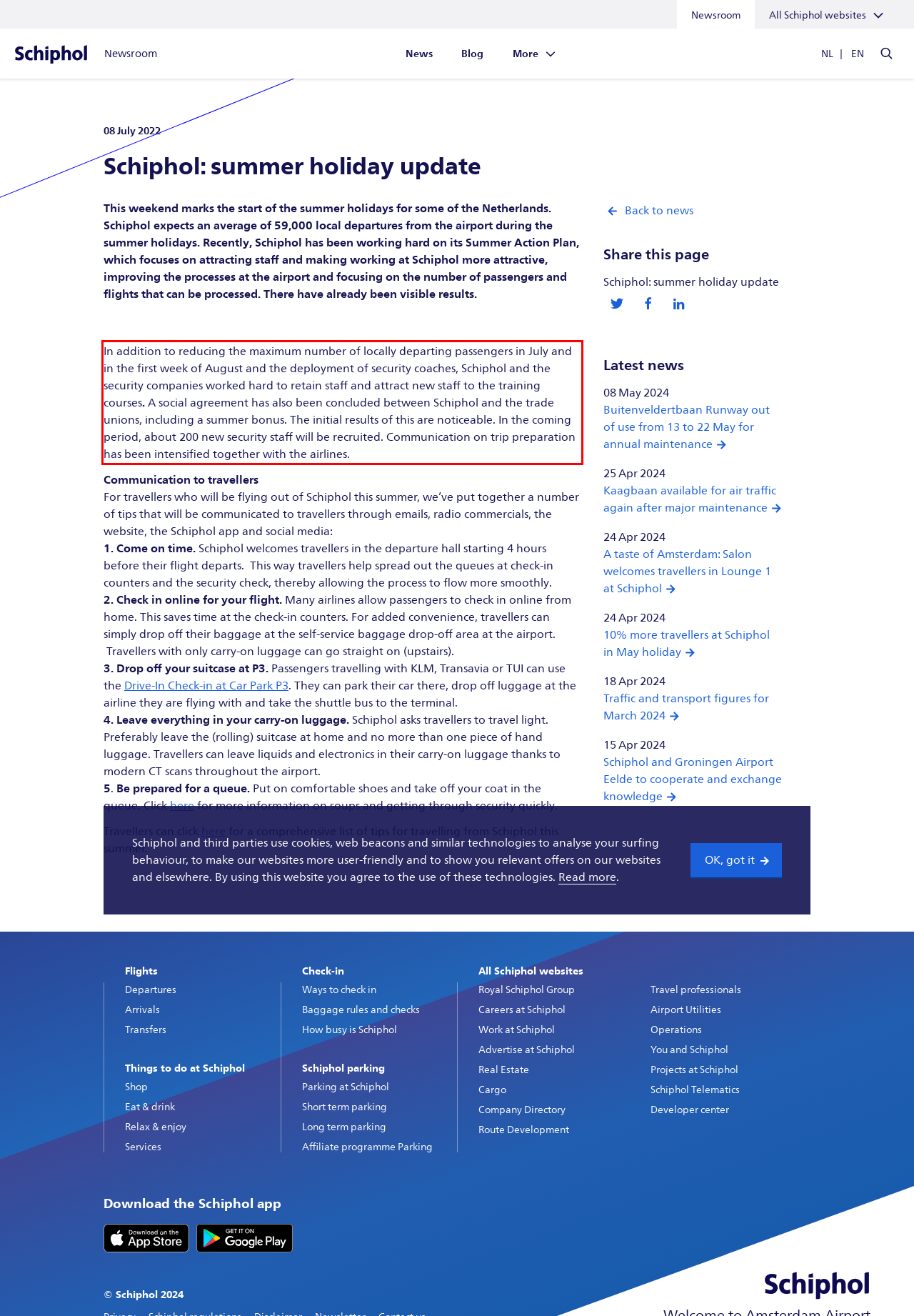You are given a webpage screenshot with a red bounding box around a UI element. Extract and generate the text inside this red bounding box.

In addition to reducing the maximum number of locally departing passengers in July and in the first week of August and the deployment of security coaches, Schiphol and the security companies worked hard to retain staff and attract new staff to the training courses. A social agreement has also been concluded between Schiphol and the trade unions, including a summer bonus. The initial results of this are noticeable. In the coming period, about 200 new security staff will be recruited. Communication on trip preparation has been intensified together with the airlines.